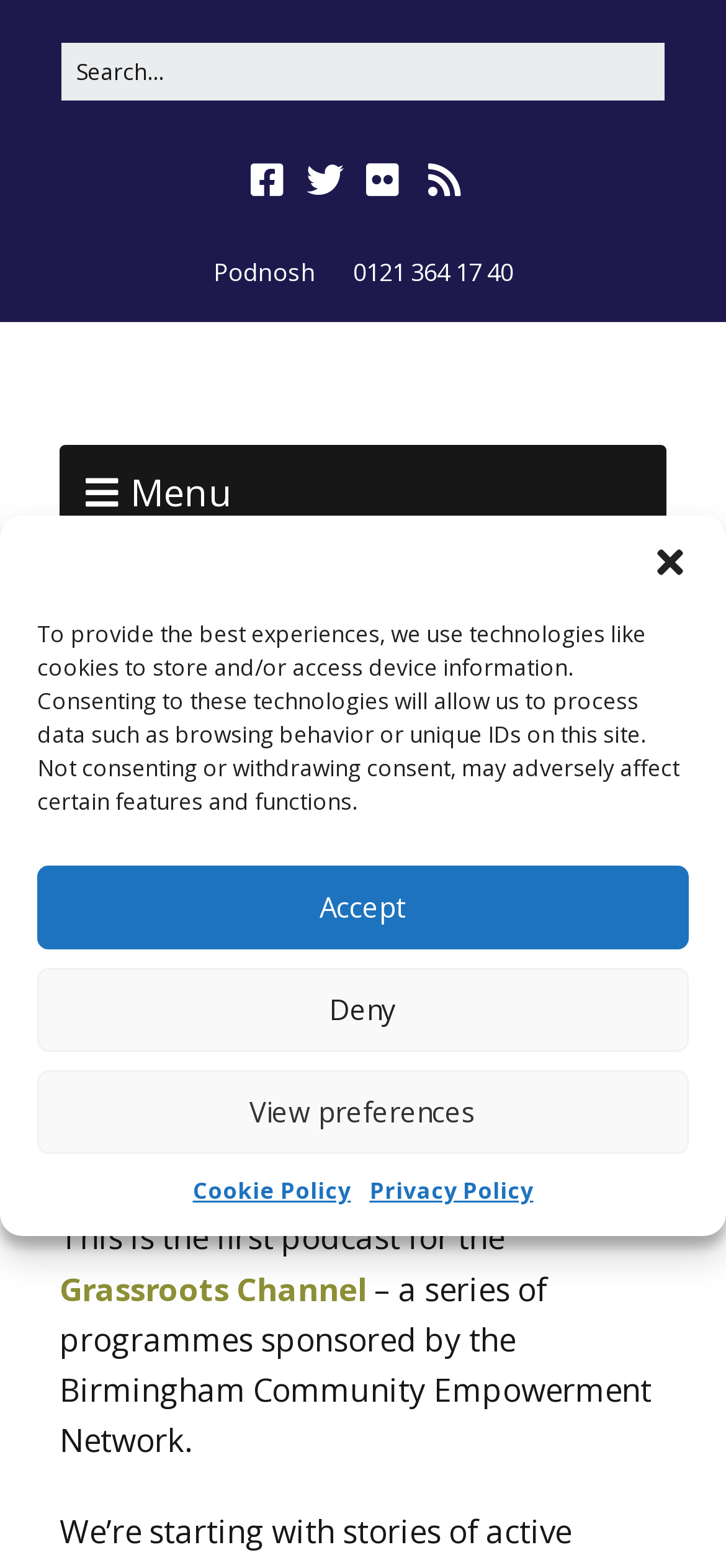What is the date of the podcast?
Based on the image, answer the question with a single word or brief phrase.

11TH JULY 2006